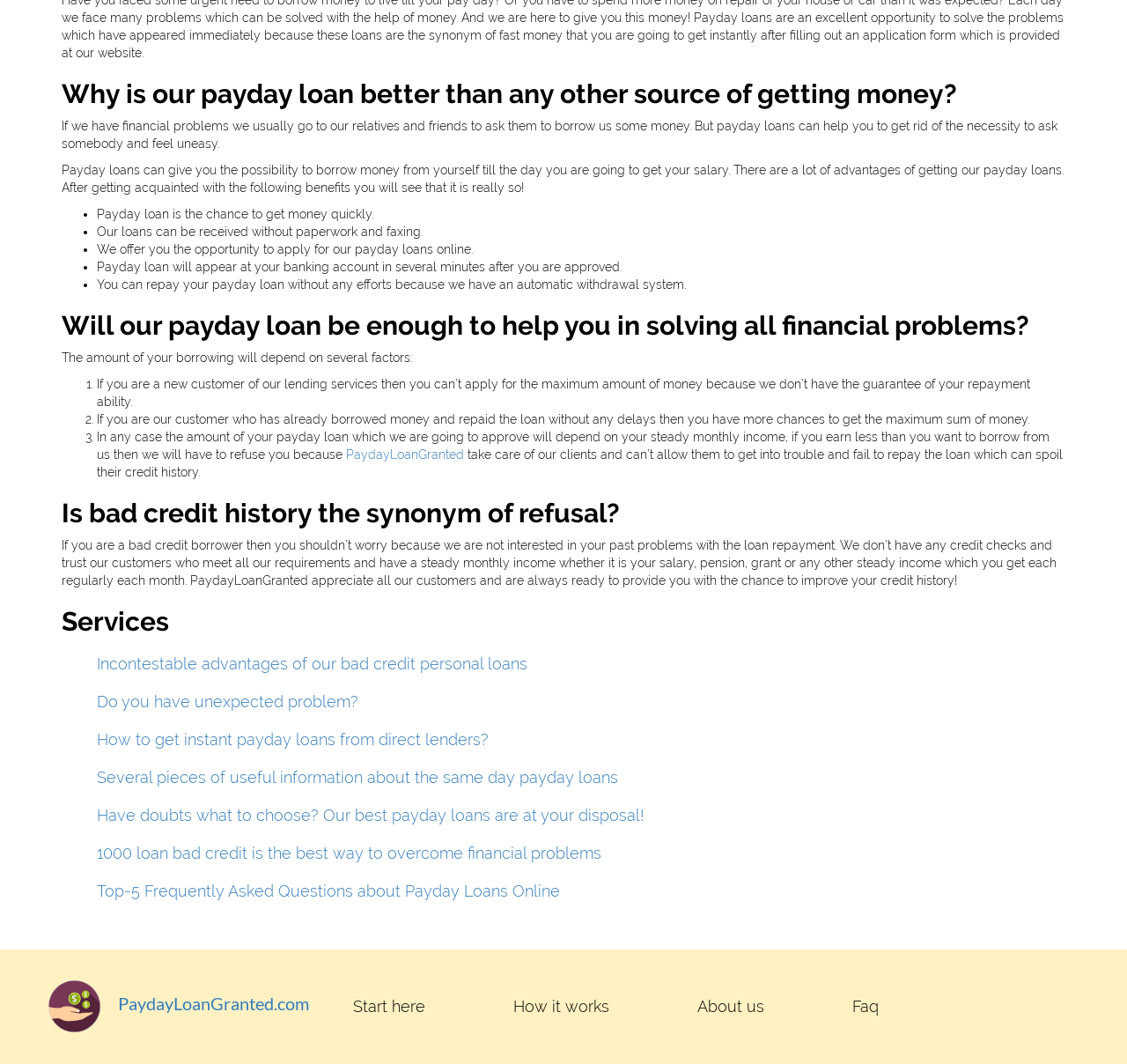How many factors affect the borrowing amount?
Carefully analyze the image and provide a thorough answer to the question.

According to the webpage, the amount of borrowing depends on three factors: being a new customer, being a repeat customer with a good repayment history, and having a steady monthly income.